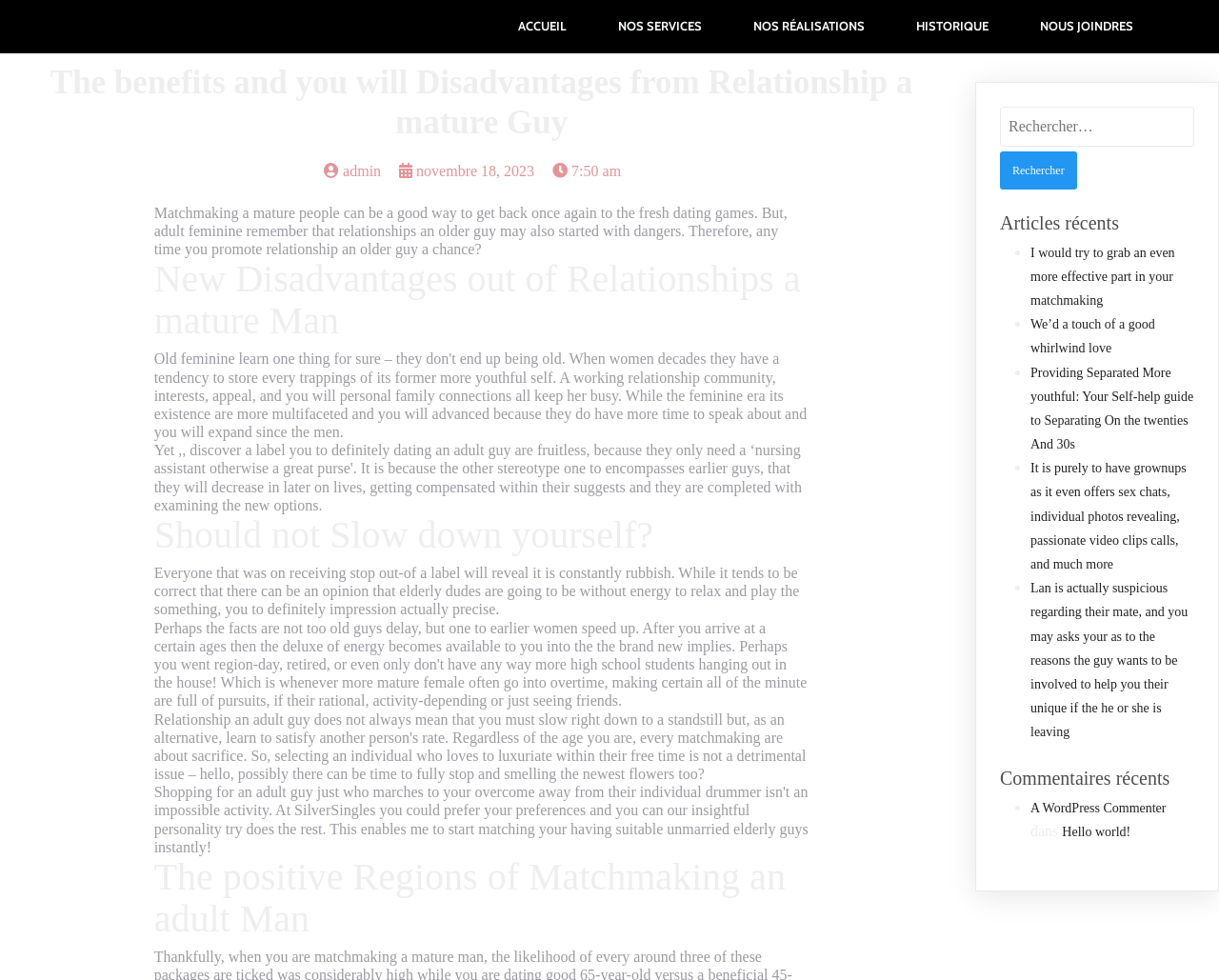Can you find the bounding box coordinates for the element to click on to achieve the instruction: "Check the recent articles"?

[0.82, 0.216, 0.98, 0.238]